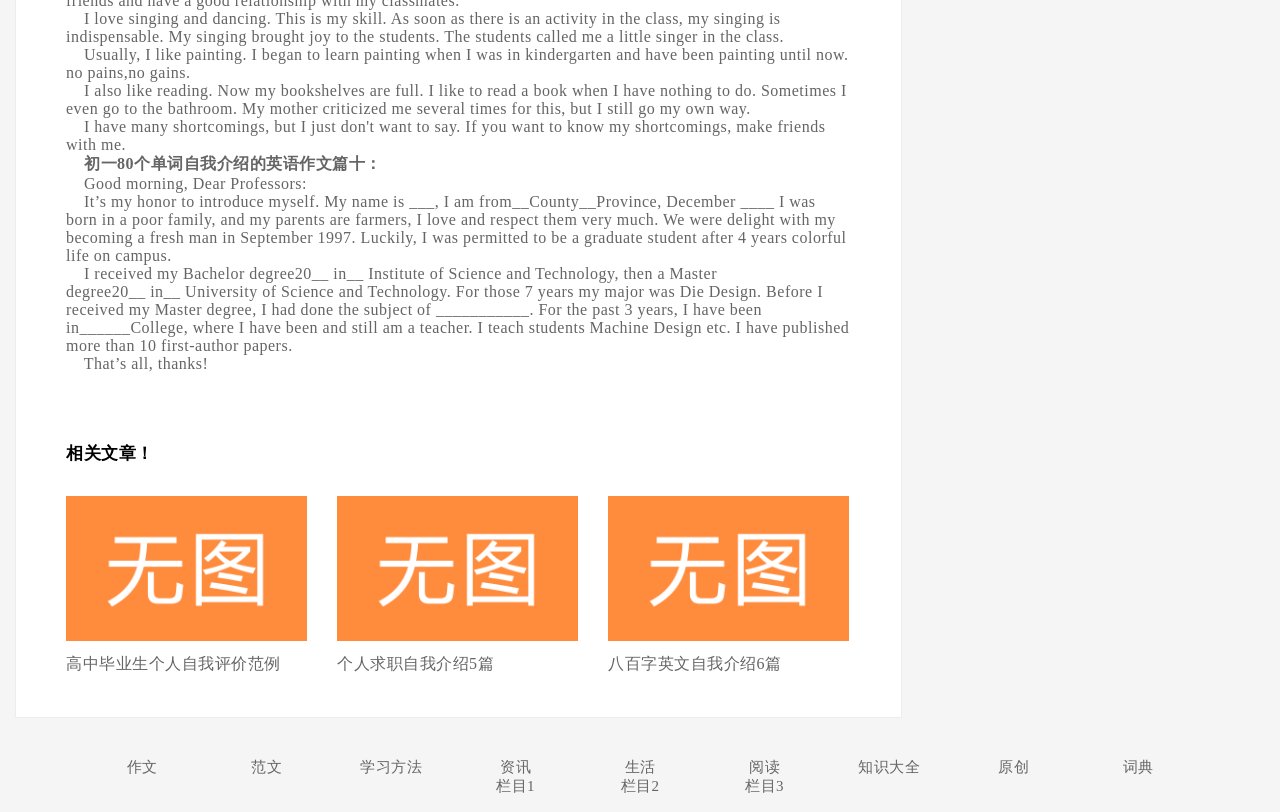Answer the following in one word or a short phrase: 
How many paragraphs are there in the self-introduction?

5